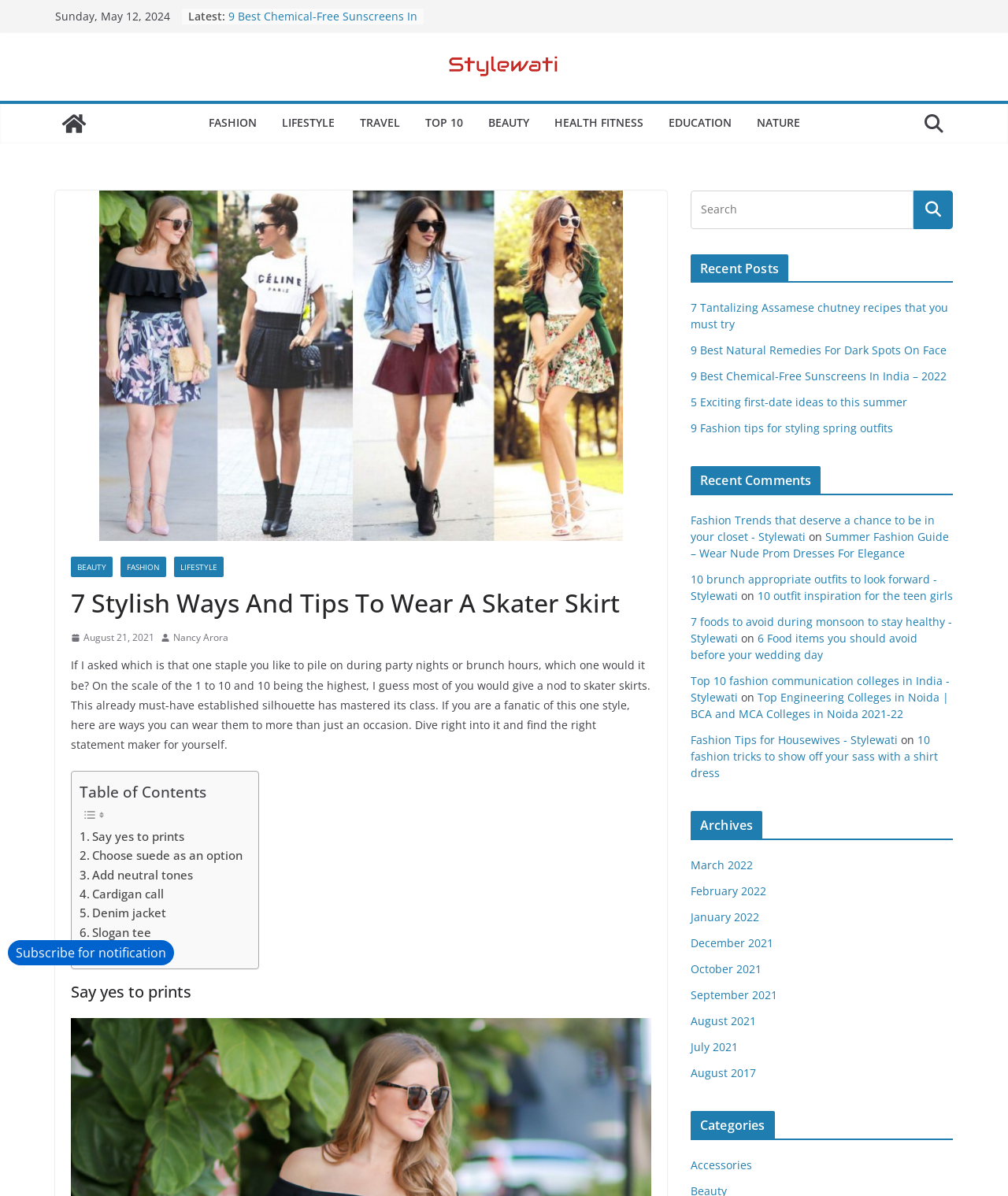Answer this question in one word or a short phrase: How many links are there in the 'Recent Posts' section?

5